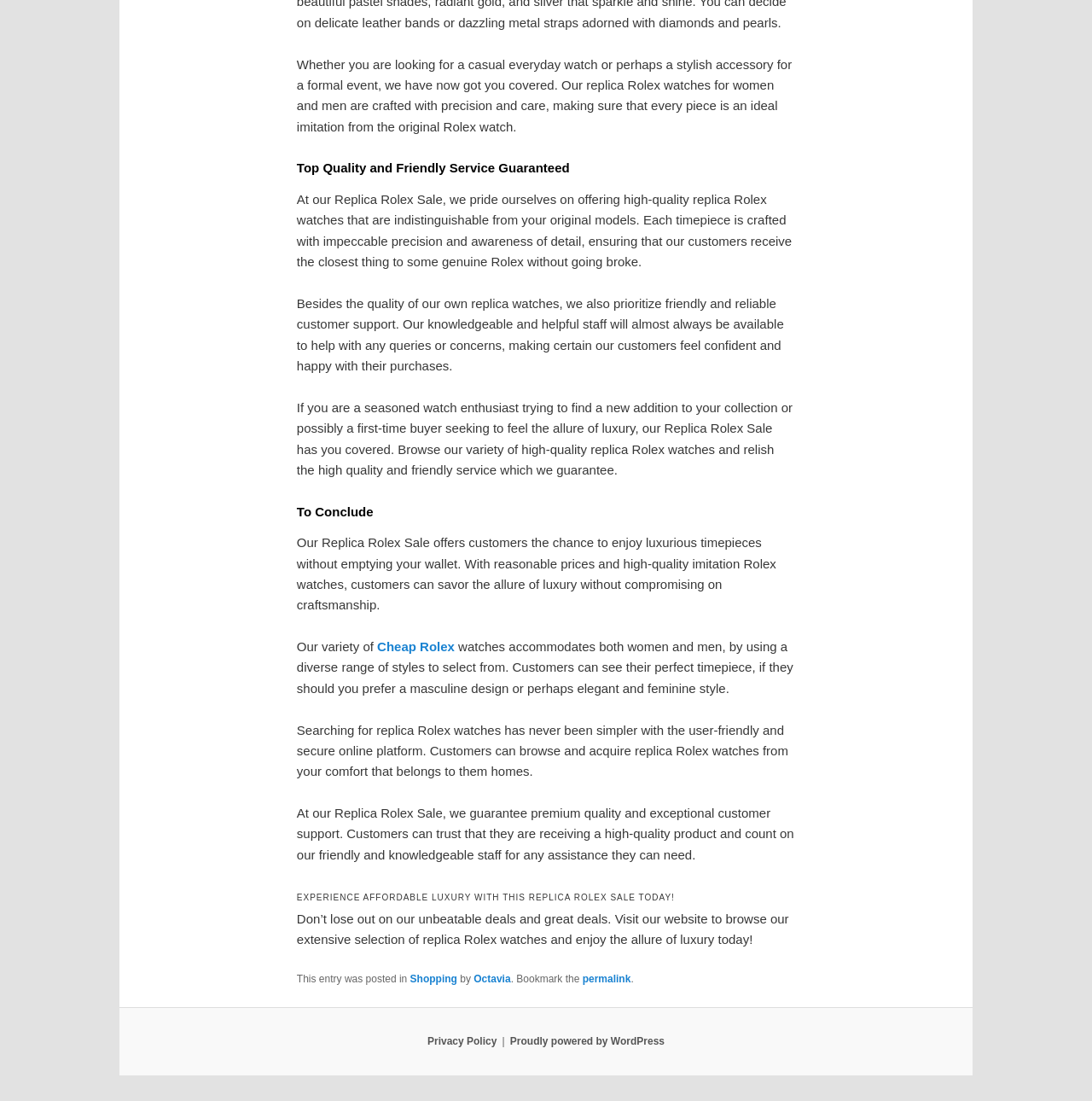Show the bounding box coordinates for the HTML element described as: "Octavia".

[0.434, 0.884, 0.468, 0.894]